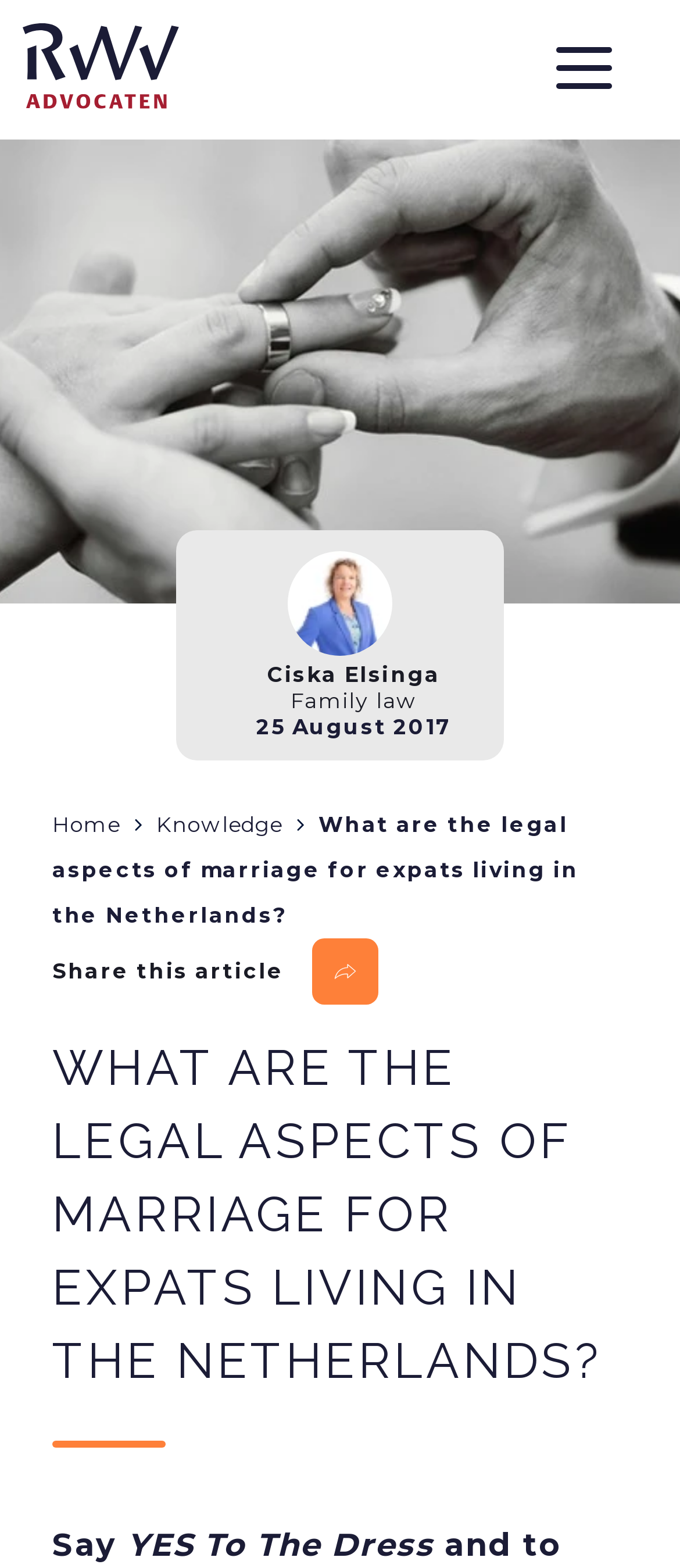From the details in the image, provide a thorough response to the question: What is the name of the author of the article?

The name of the author of the article can be found in the link element, which contains the text 'Ciska Elsinga'. This is likely the author of the article.